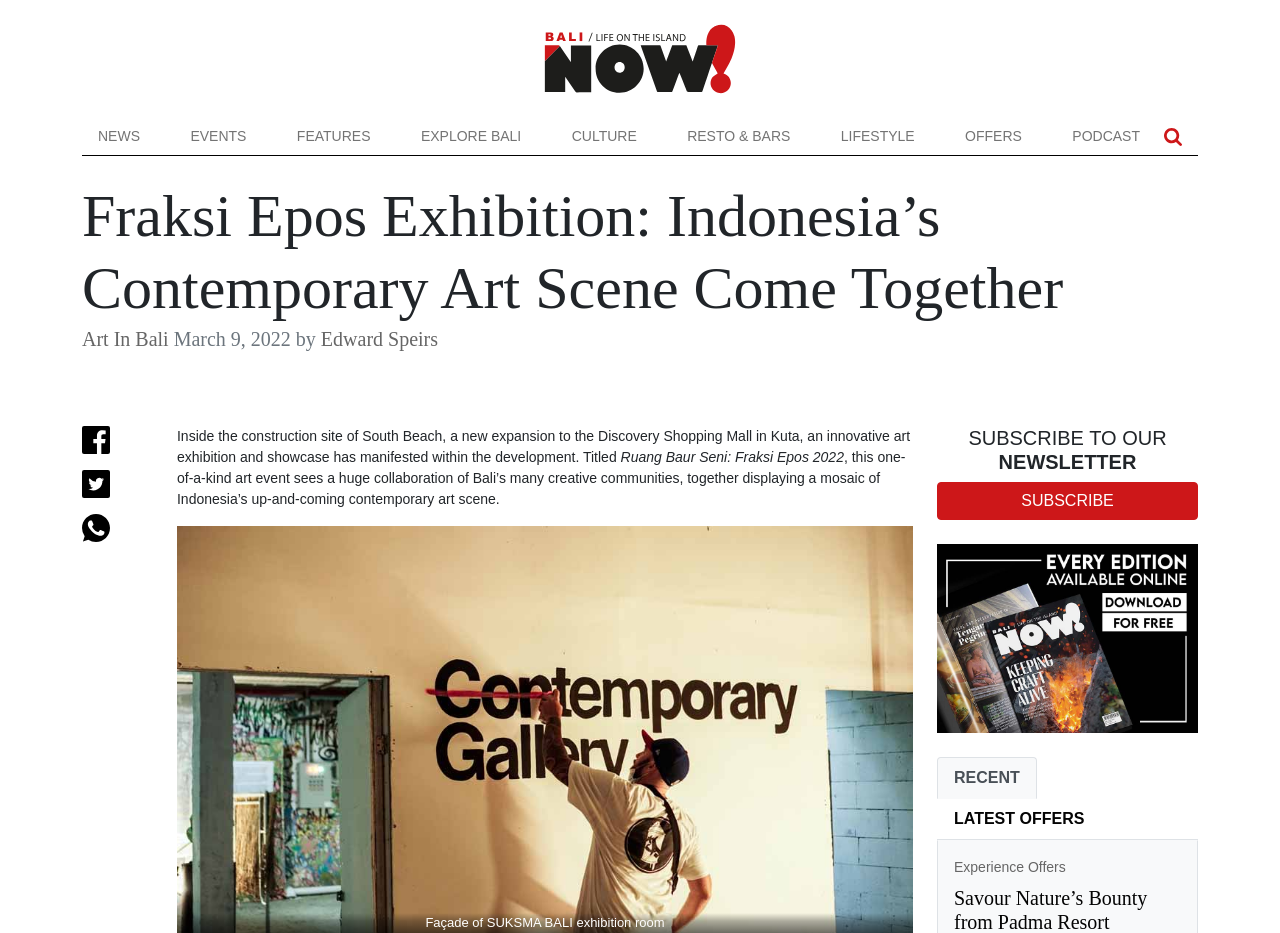What is the name of the exhibition?
Use the information from the image to give a detailed answer to the question.

I found the answer by looking at the root element 'Fraksi Epos Exhibition: Indonesia’s Contemporary Art Scene Come Together - NOW! Bali' and the heading 'Fraksi Epos Exhibition: Indonesia’s Contemporary Art Scene Come Together'.